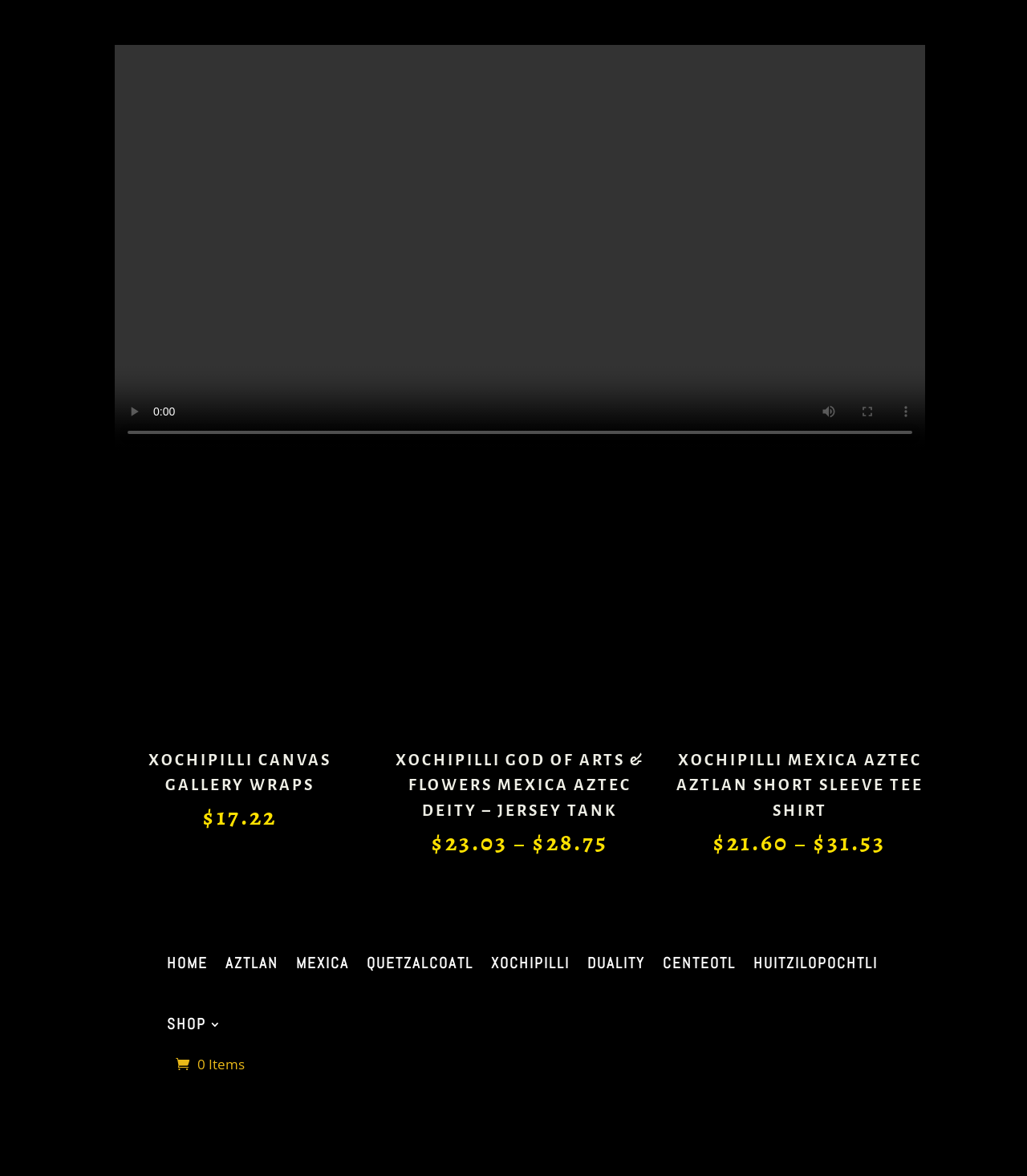Please determine the bounding box coordinates of the element's region to click in order to carry out the following instruction: "show more media controls". The coordinates should be four float numbers between 0 and 1, i.e., [left, top, right, bottom].

[0.864, 0.334, 0.901, 0.366]